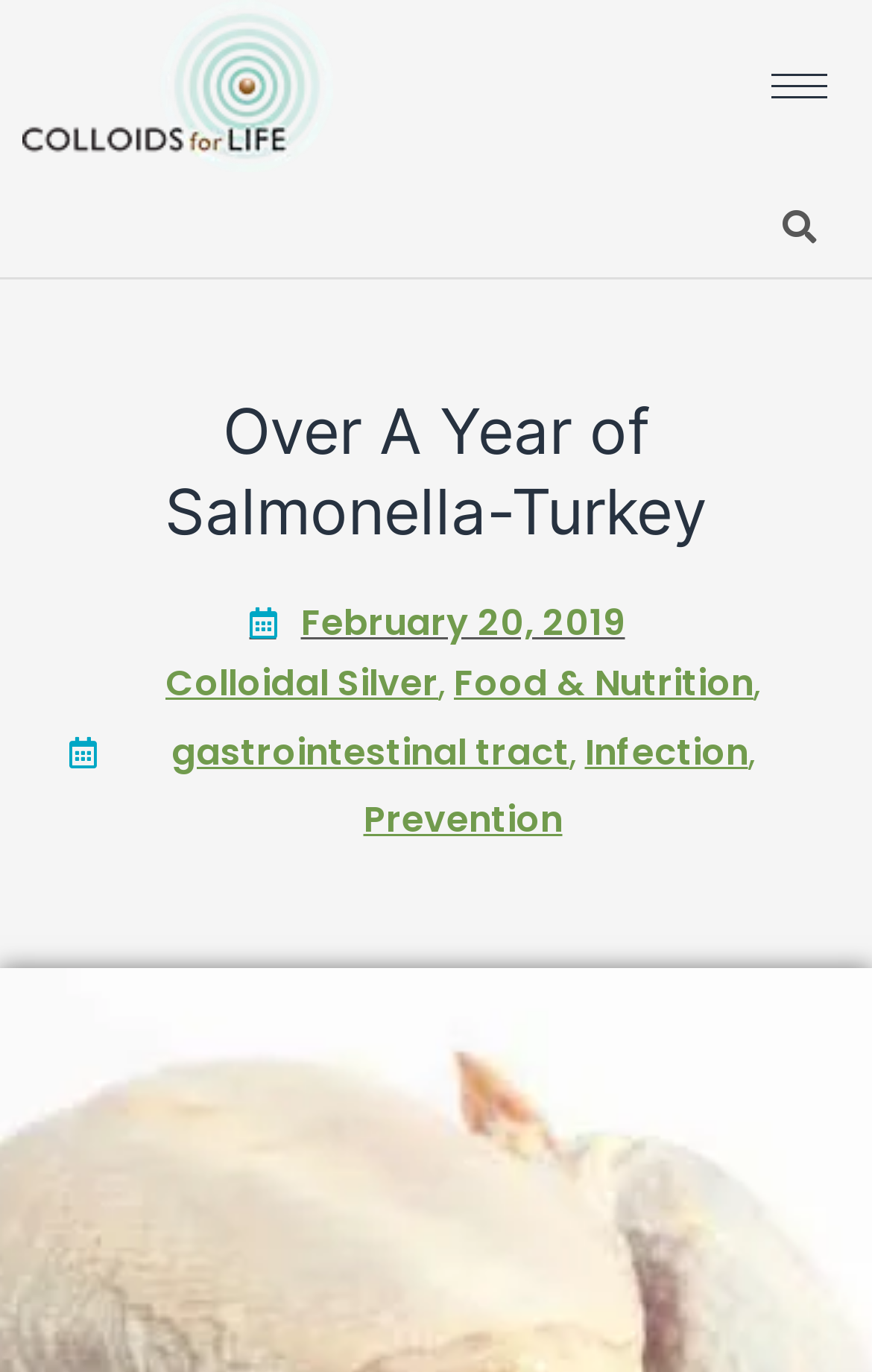Given the description: "Food & Nutrition", determine the bounding box coordinates of the UI element. The coordinates should be formatted as four float numbers between 0 and 1, [left, top, right, bottom].

[0.521, 0.48, 0.864, 0.517]